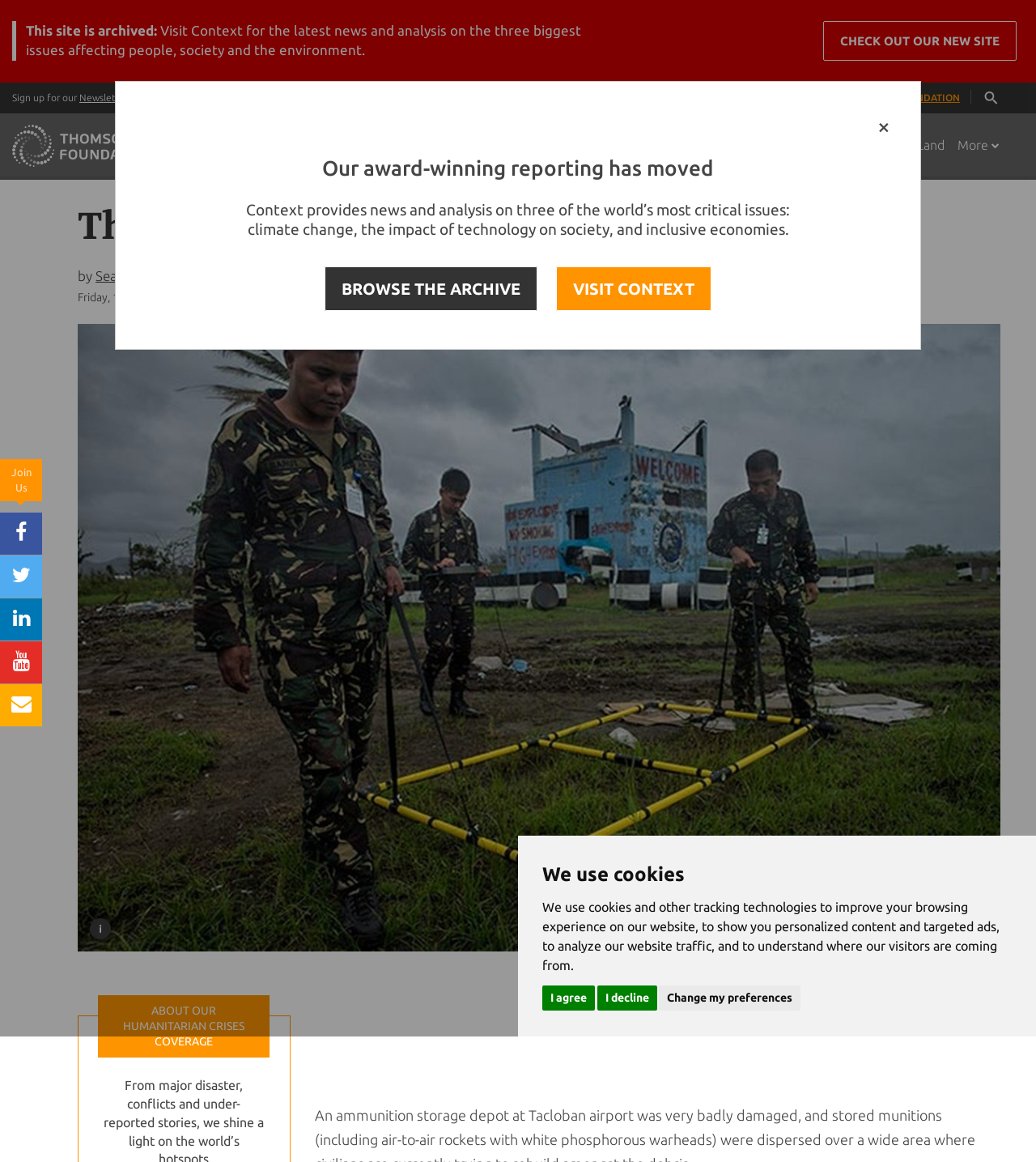Please determine the bounding box coordinates of the area that needs to be clicked to complete this task: 'Check out our new site'. The coordinates must be four float numbers between 0 and 1, formatted as [left, top, right, bottom].

[0.795, 0.018, 0.981, 0.052]